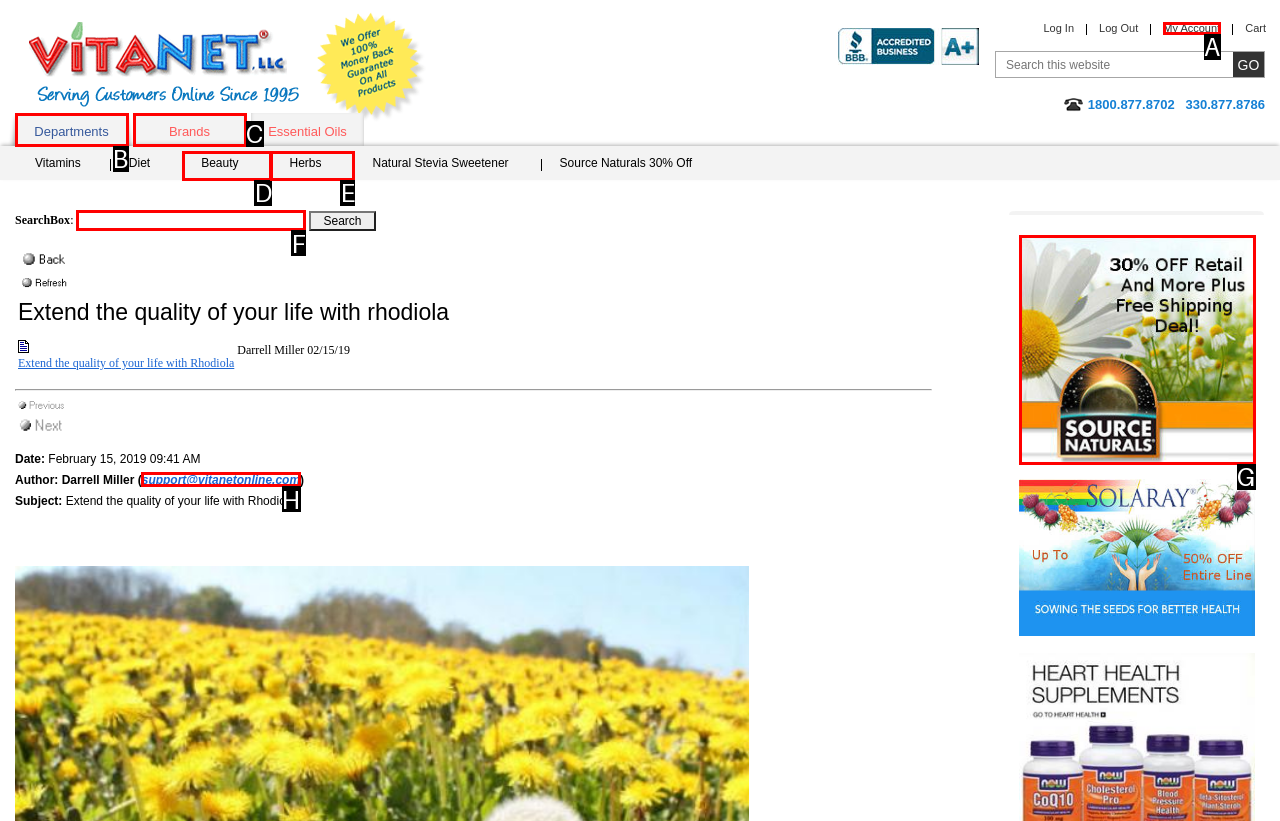Choose the HTML element to click for this instruction: Search for products Answer with the letter of the correct choice from the given options.

F